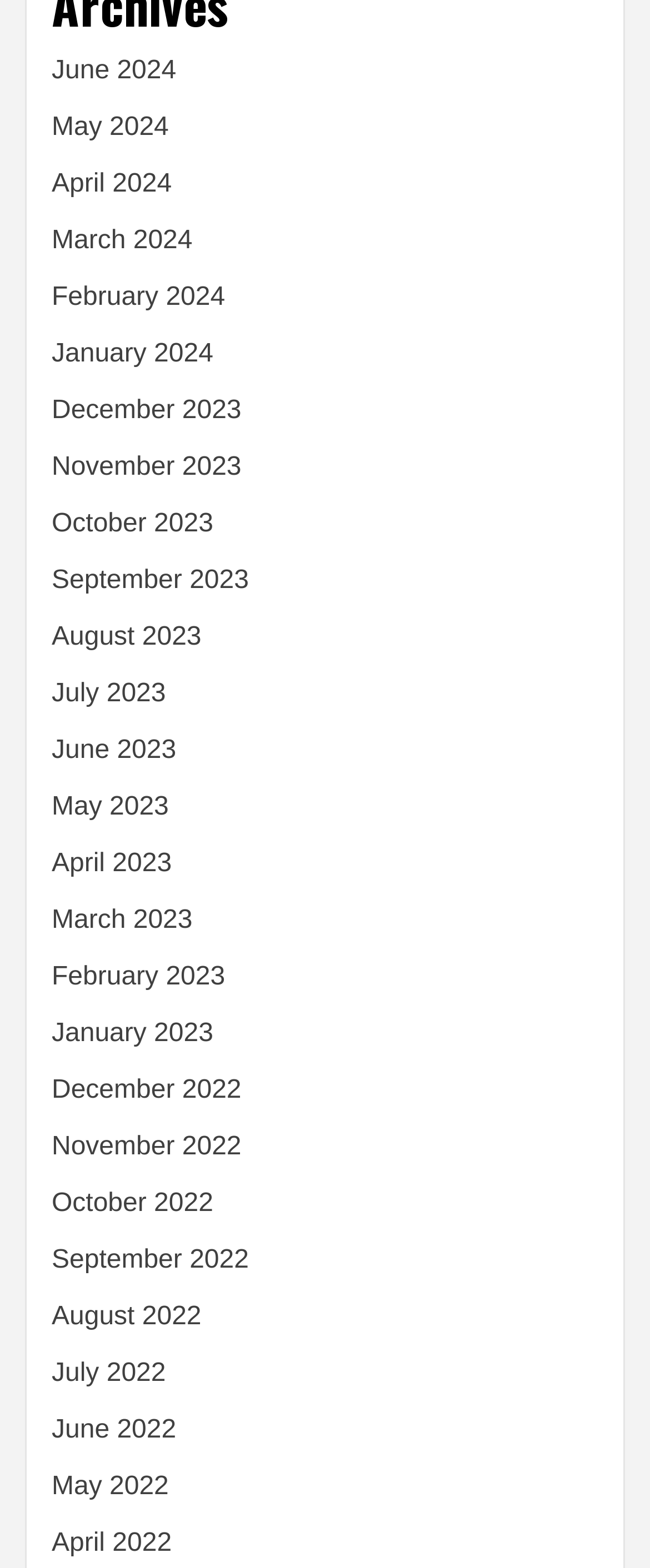Can you find the bounding box coordinates for the element that needs to be clicked to execute this instruction: "Click the Linux Compatible link"? The coordinates should be given as four float numbers between 0 and 1, i.e., [left, top, right, bottom].

None